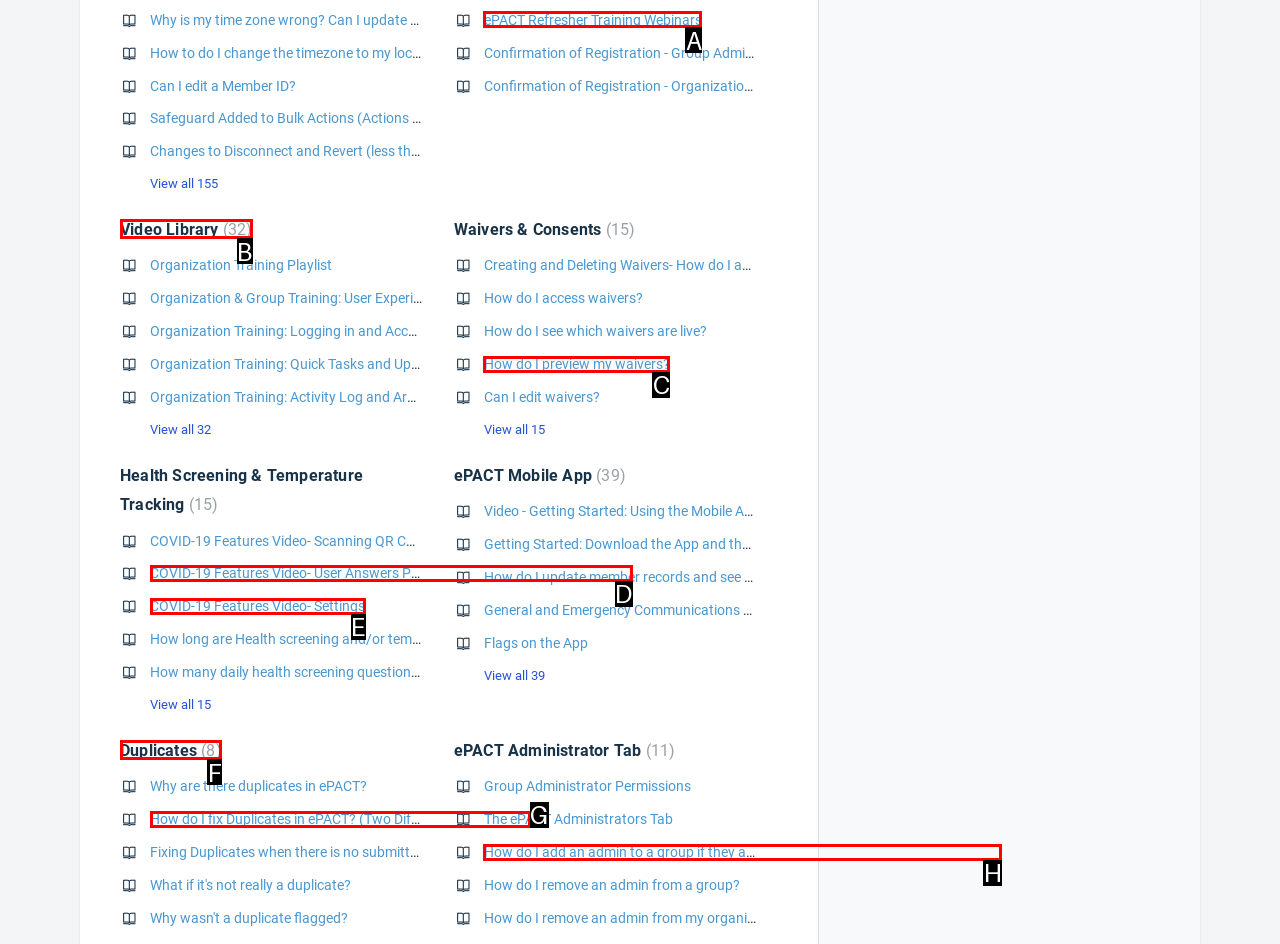Show which HTML element I need to click to perform this task: Access Video Library Answer with the letter of the correct choice.

B